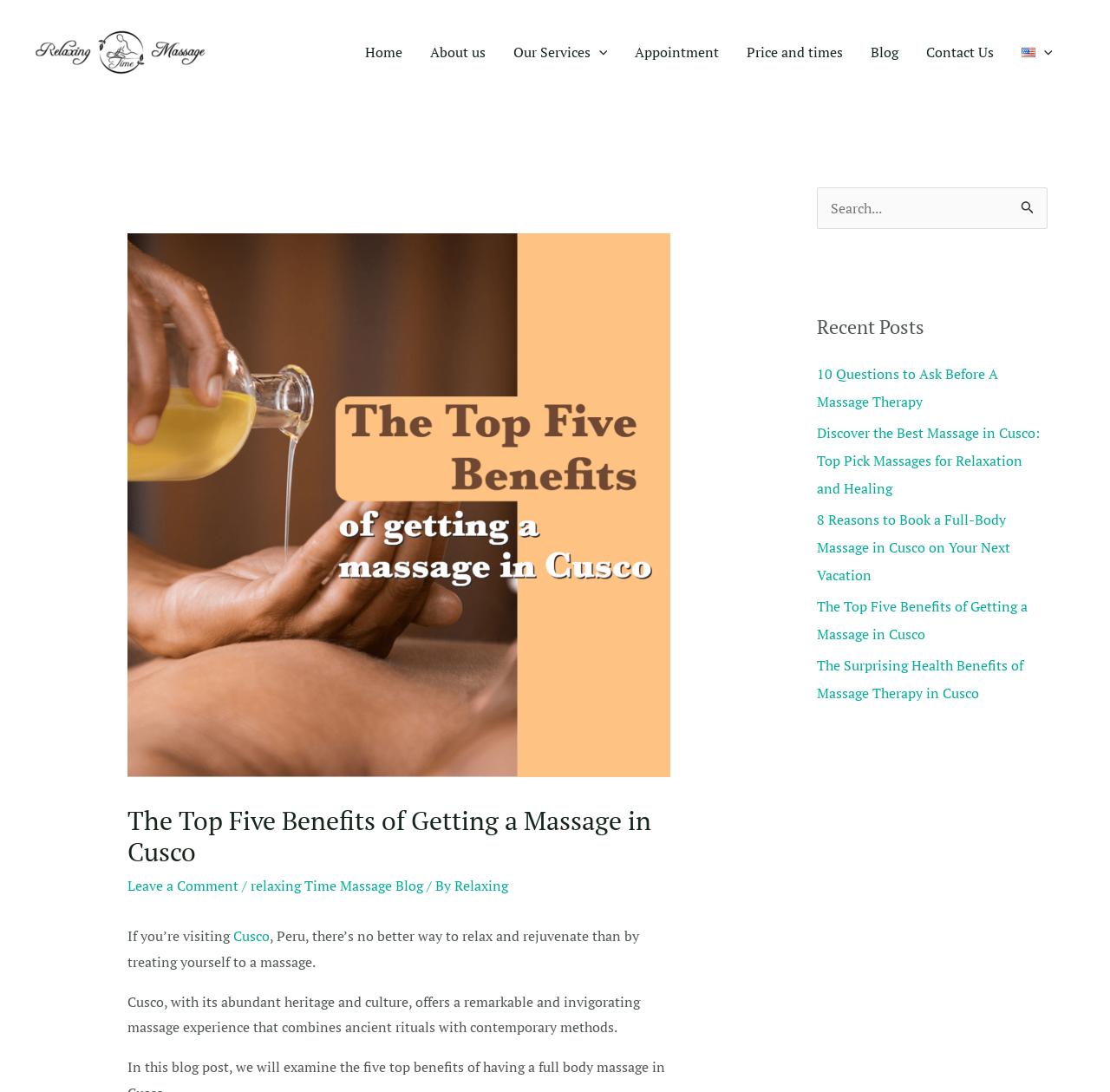What is the topic of the blog post?
Please respond to the question thoroughly and include all relevant details.

I looked at the heading element with the text 'The Top Five Benefits of Getting a Massage in Cusco' and the surrounding text, and it seems to be a blog post about the benefits of getting a massage in Cusco.